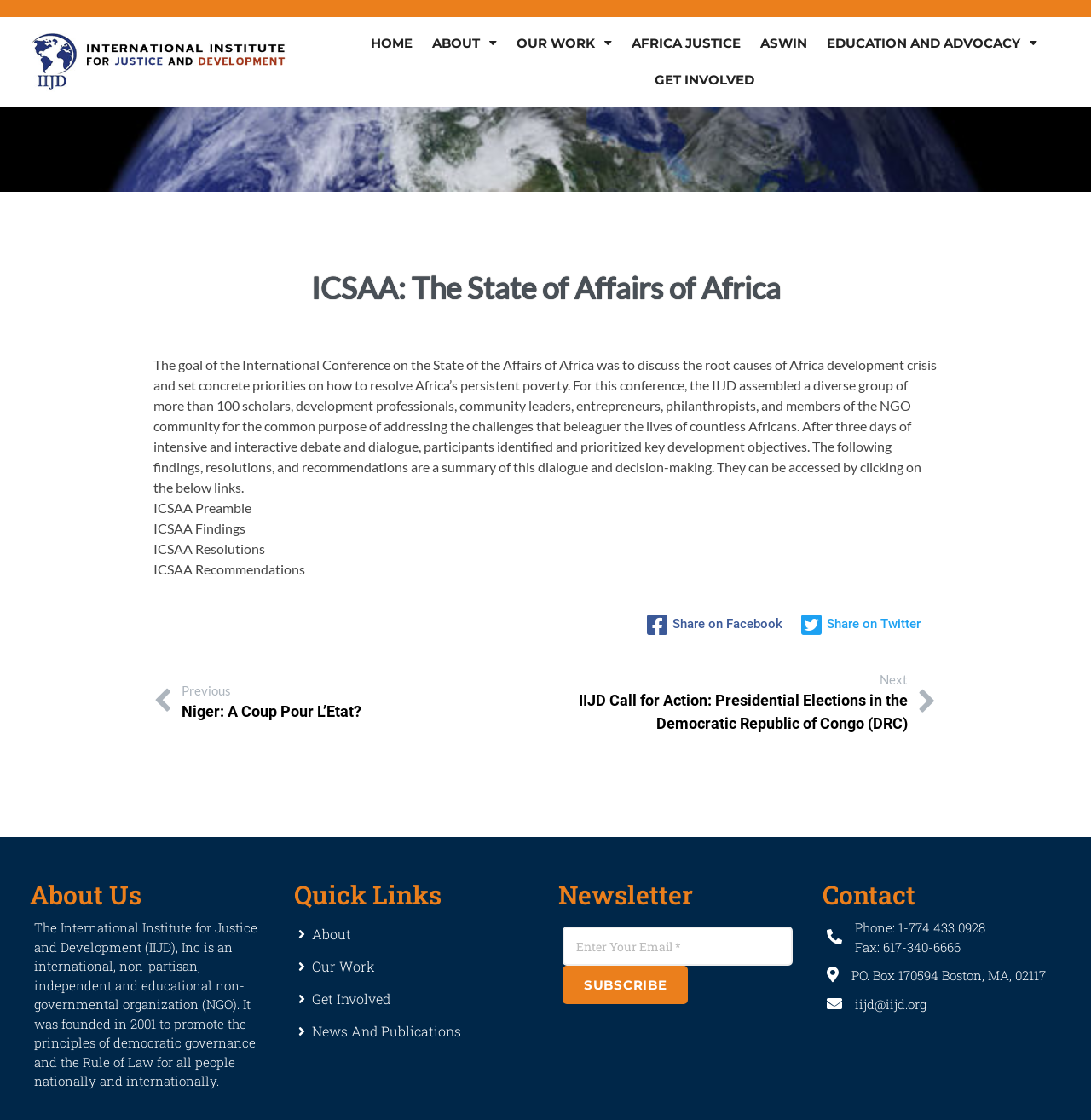What is the goal of the IIJD?
Please answer the question as detailed as possible based on the image.

The goal of the IIJD can be inferred from the StaticText element with the text 'The International Institute for Justice and Development (IIJD), Inc is an international, non-partisan, independent and educational non-governmental organization (NGO). It was founded in 2001 to promote the principles of democratic governance and the Rule of Law for all people nationally and internationally.' at the bottom of the webpage.